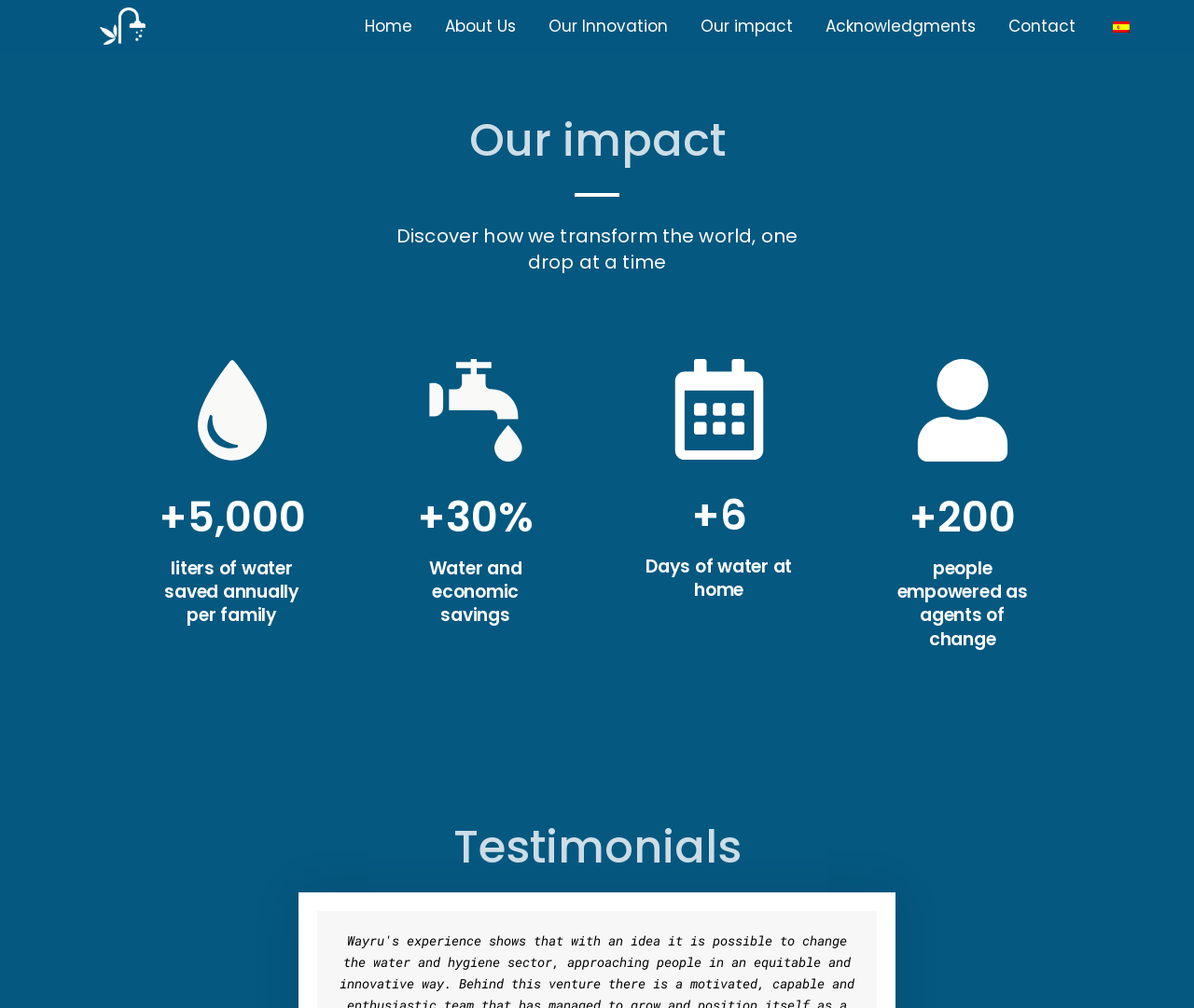What is the section title below the main heading?
Based on the image content, provide your answer in one word or a short phrase.

Discover how we transform the world, one drop at a time